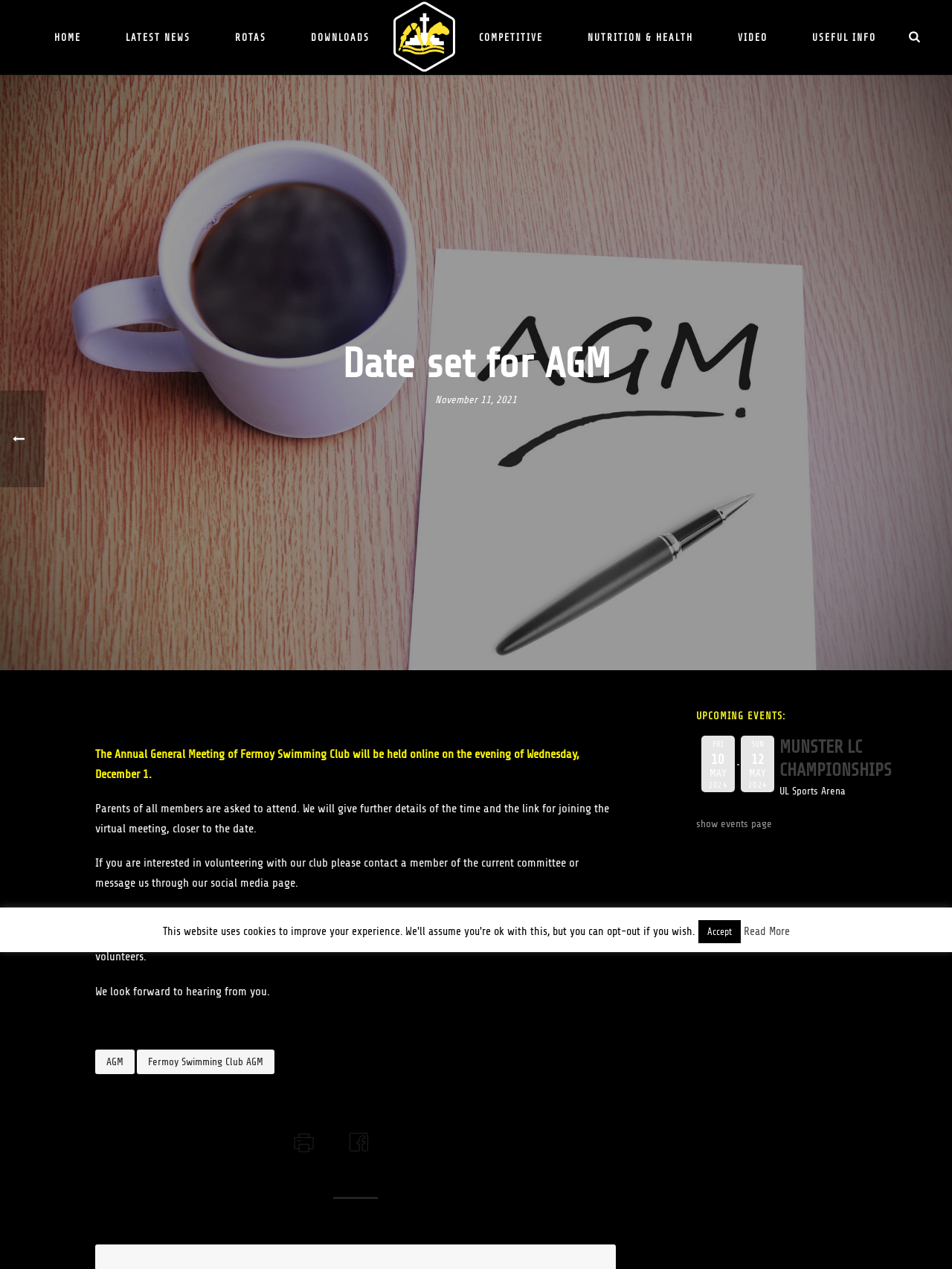How many social media links are there at the bottom of the webpage?
Please answer using one word or phrase, based on the screenshot.

3